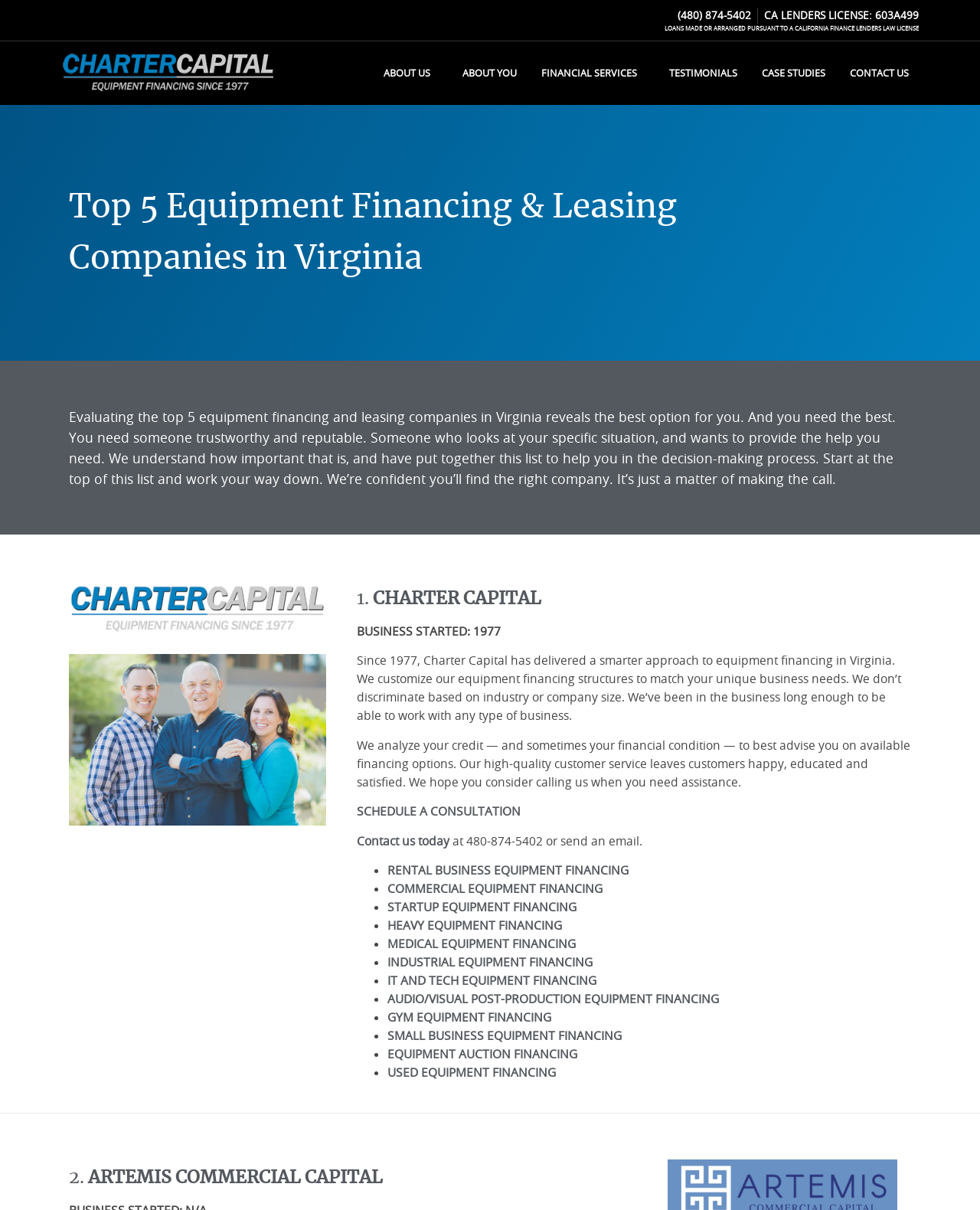What is the purpose of the webpage?
Make sure to answer the question with a detailed and comprehensive explanation.

The webpage appears to be a resource for individuals or businesses looking for equipment financing and leasing companies in Virginia. It provides a list of the top 5 companies, along with information about each company, to help users make an informed decision.